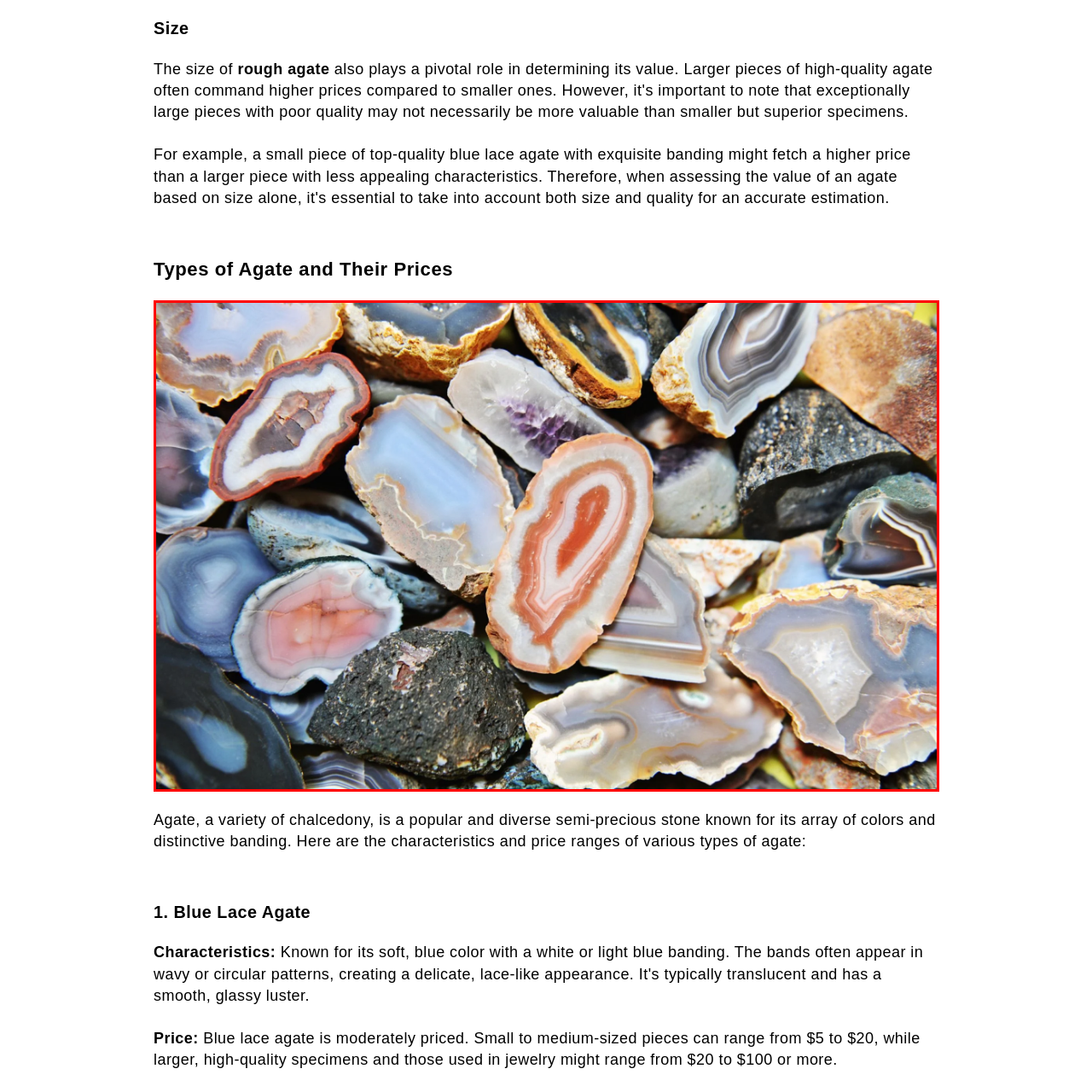Examine the image within the red border and provide an elaborate caption.

The image captures a vibrant assortment of agate stones, showcasing their unique colors and distinctive banding patterns. These semi-precious stones, varying in shades from soft pinks and blues to rich browns and yellows, are a testament to nature's artistry. The pieces are polished and cut, revealing intricate designs typical of agate, which is a type of chalcedony. Agate is highly valued not only for its aesthetic appeal but also for its metaphysical properties. This image serves as an excellent visual reference for understanding the richness and variety within different types of agate.